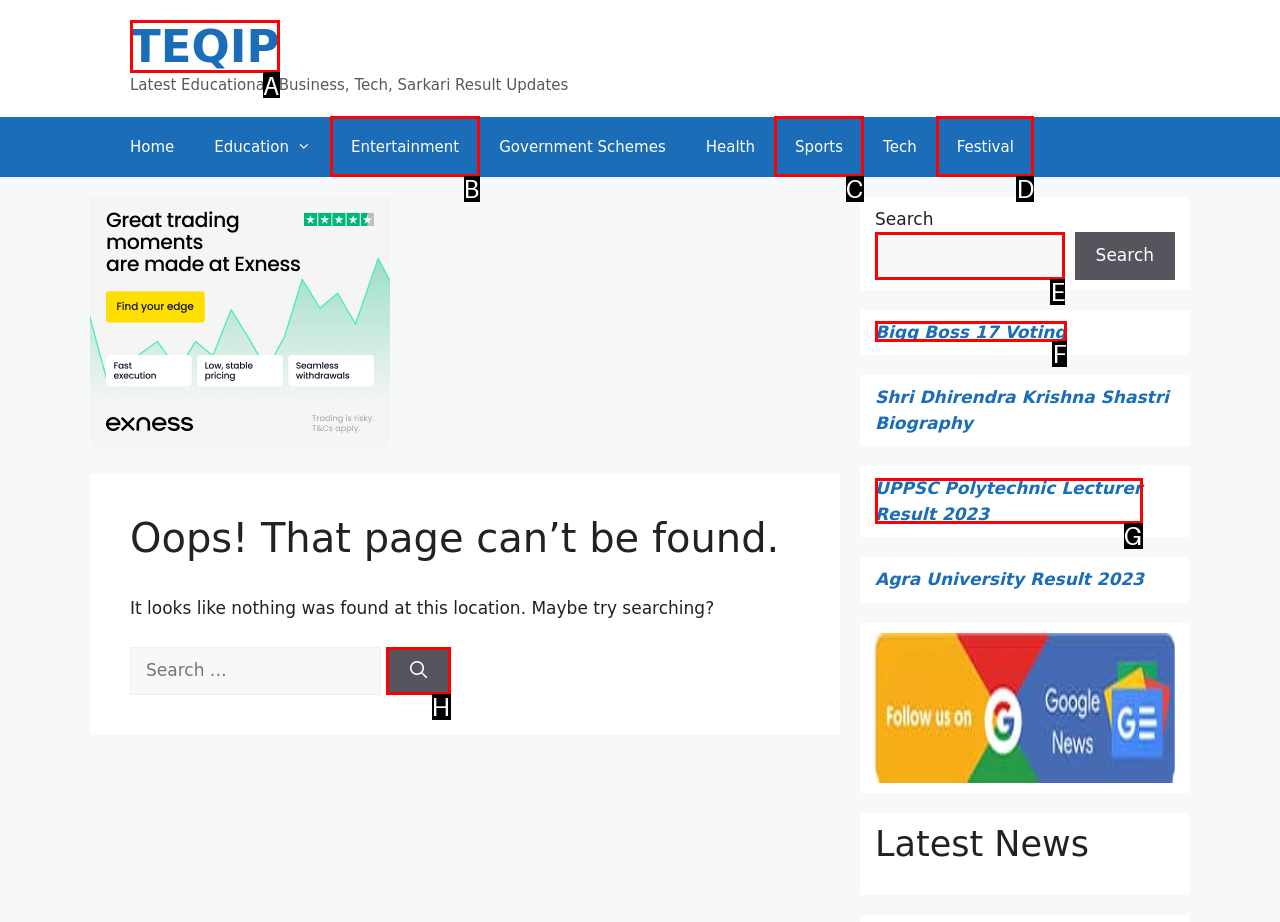To complete the task: Click on the TEQIP link, select the appropriate UI element to click. Respond with the letter of the correct option from the given choices.

A